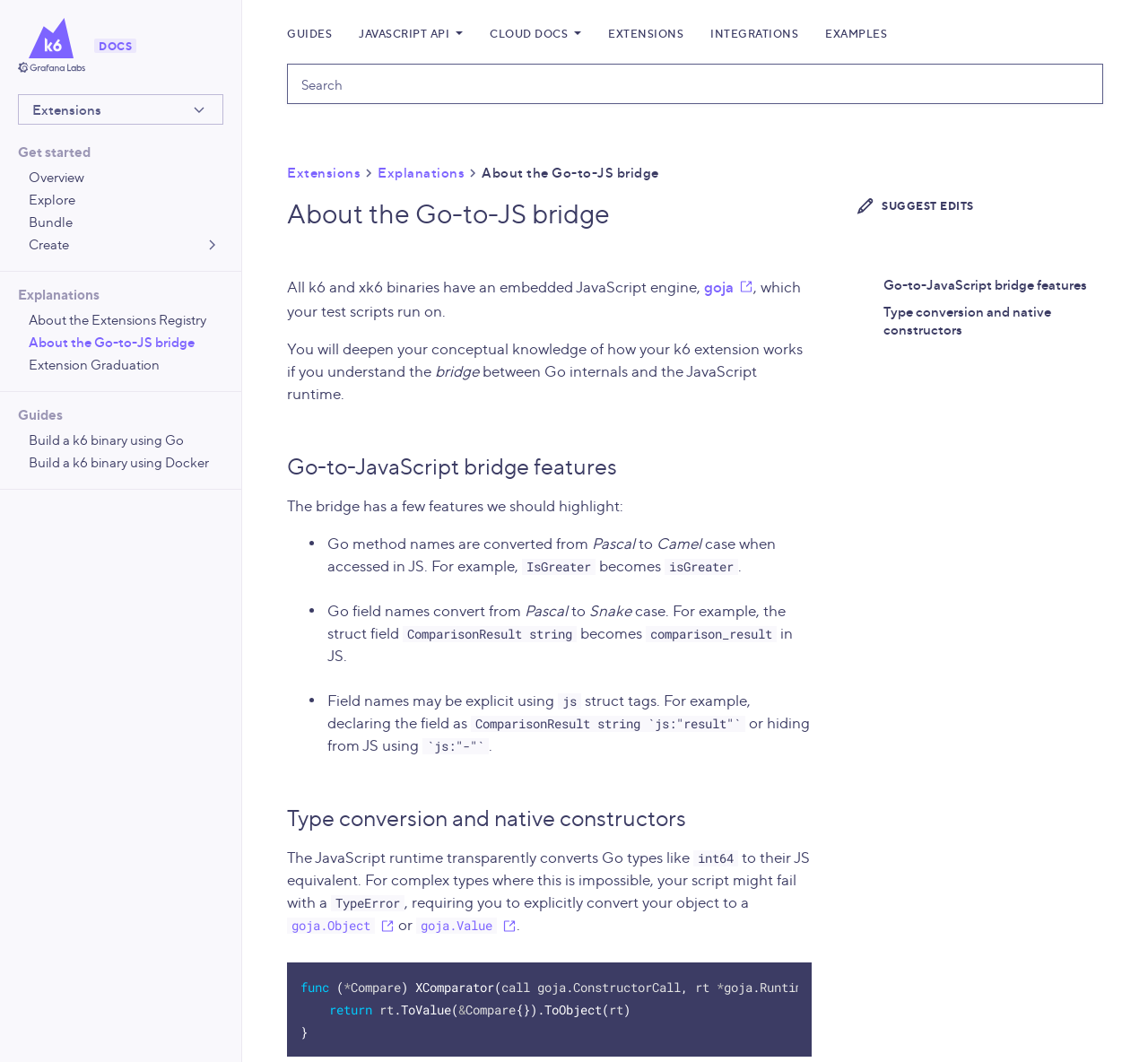Determine the bounding box for the UI element as described: "Type conversion and native constructors". The coordinates should be represented as four float numbers between 0 and 1, formatted as [left, top, right, bottom].

[0.77, 0.285, 0.984, 0.318]